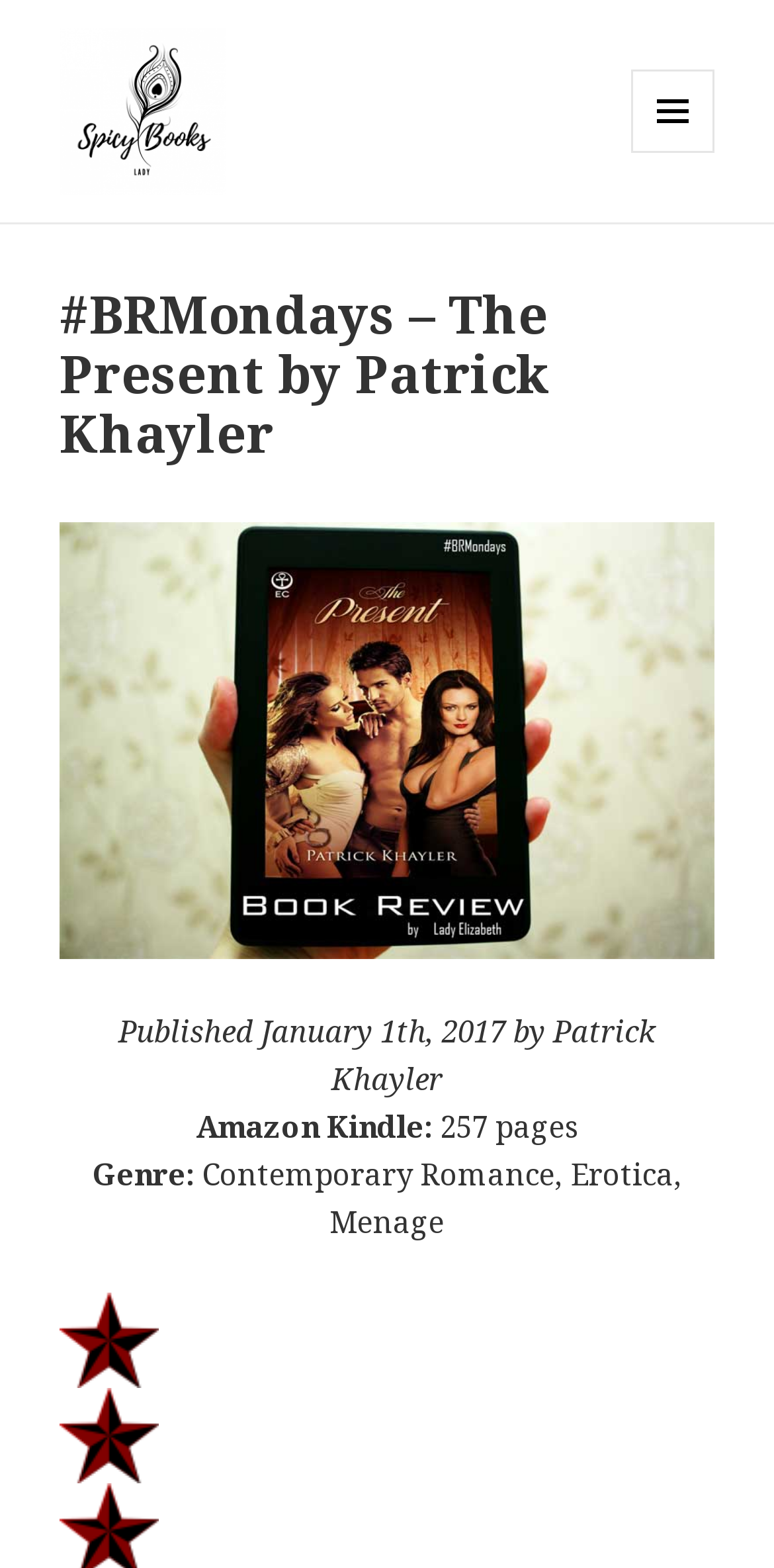Show the bounding box coordinates for the HTML element described as: "Menu and widgets".

[0.815, 0.044, 0.923, 0.098]